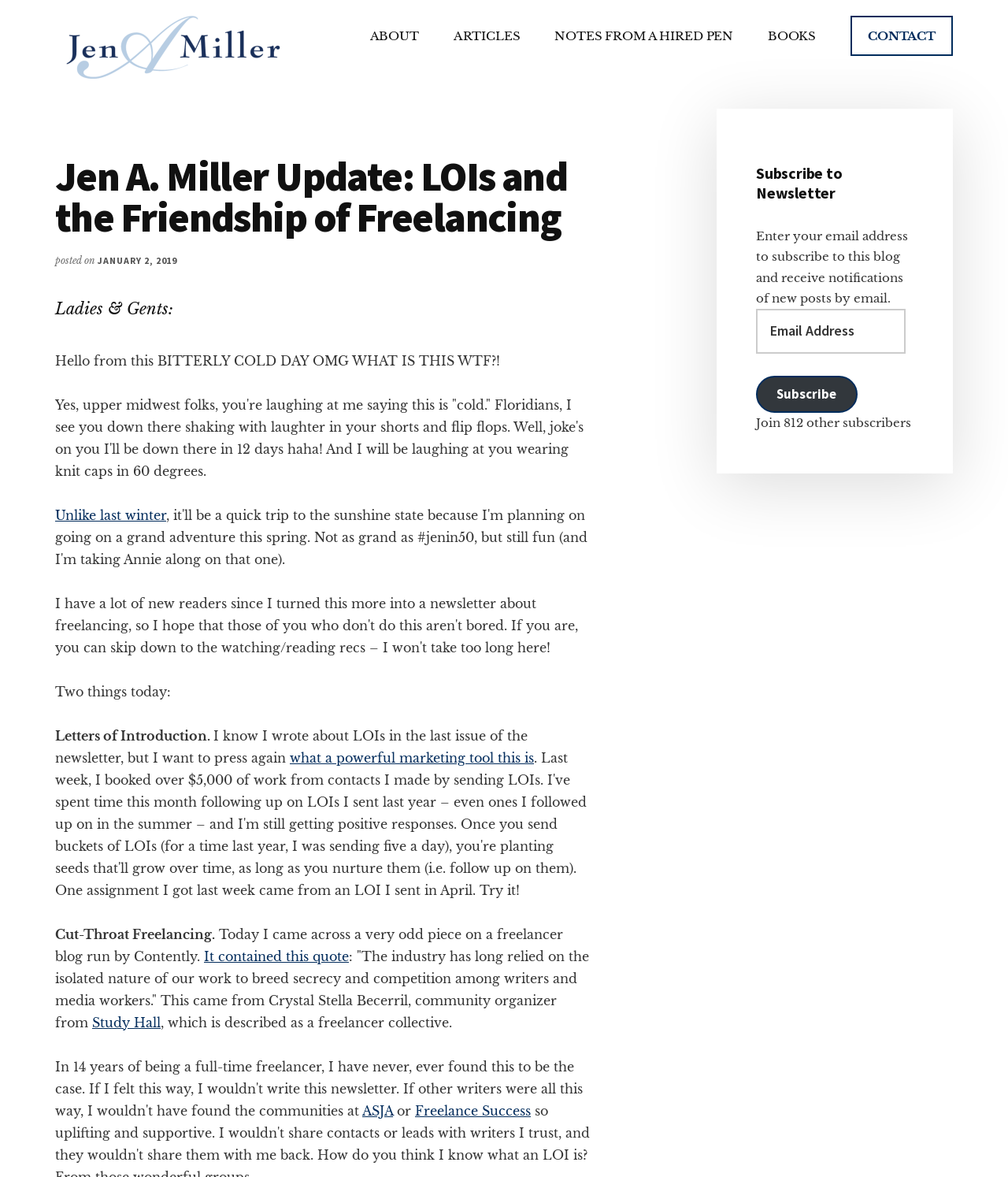Determine the bounding box coordinates of the region that needs to be clicked to achieve the task: "Click on the 'ABOUT' link".

[0.351, 0.014, 0.431, 0.048]